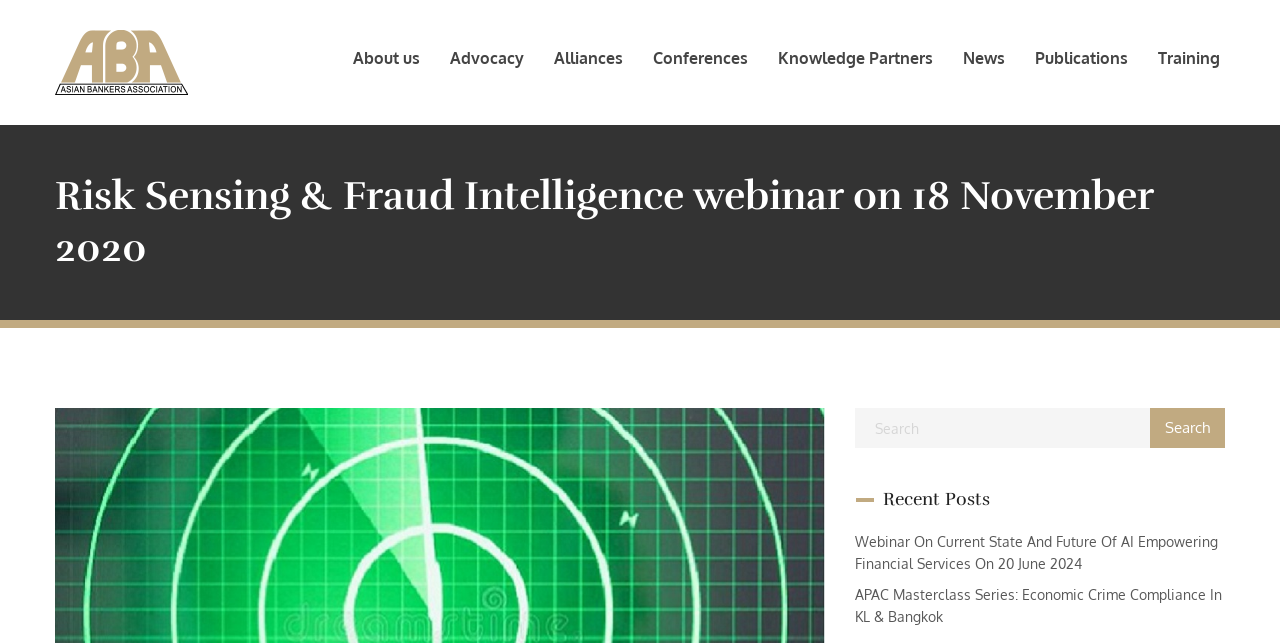Specify the bounding box coordinates of the element's area that should be clicked to execute the given instruction: "view APAC Masterclass Series". The coordinates should be four float numbers between 0 and 1, i.e., [left, top, right, bottom].

[0.668, 0.912, 0.955, 0.972]